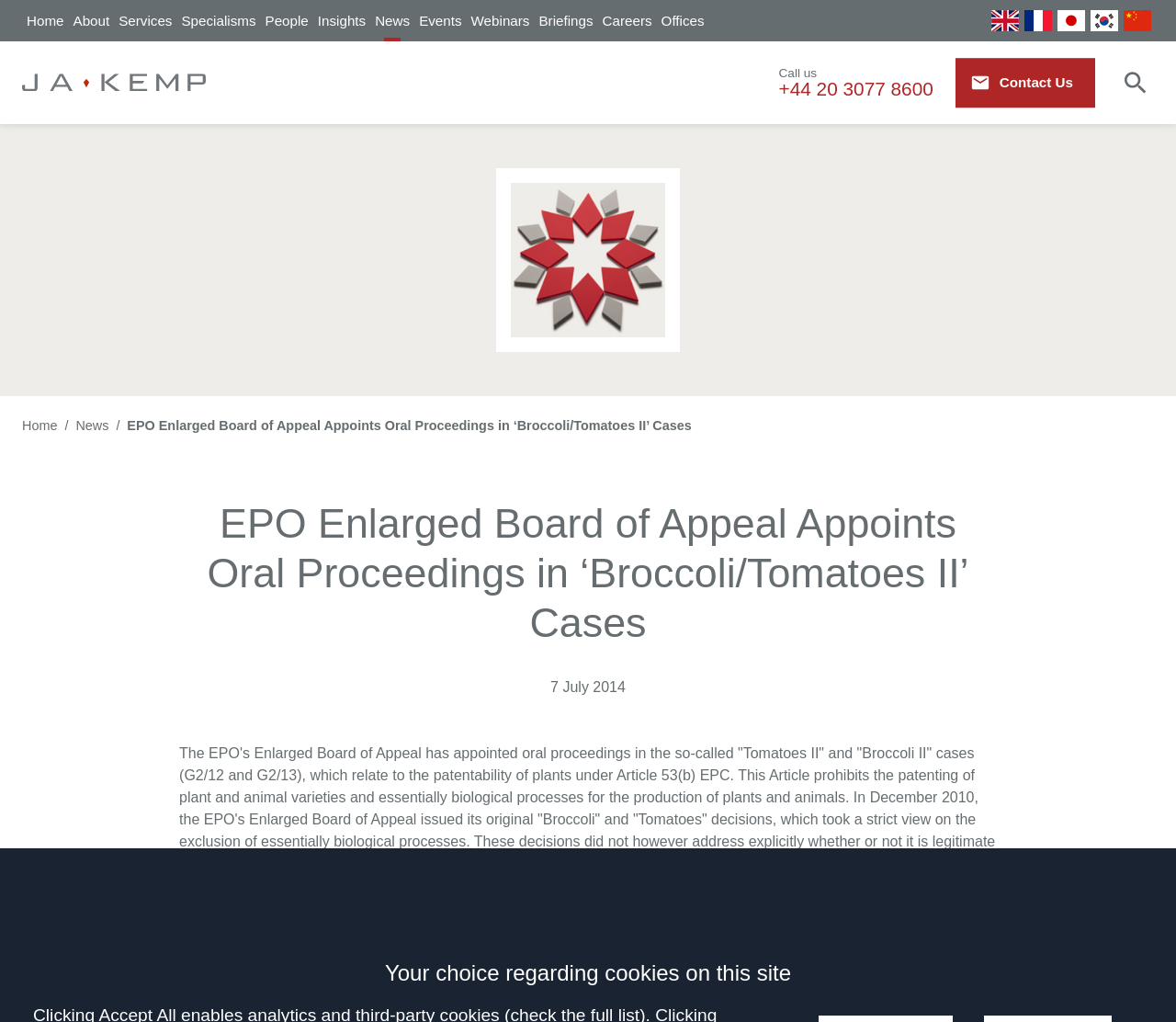Determine the bounding box coordinates of the area to click in order to meet this instruction: "Click the 'Home' link".

[0.019, 0.0, 0.058, 0.04]